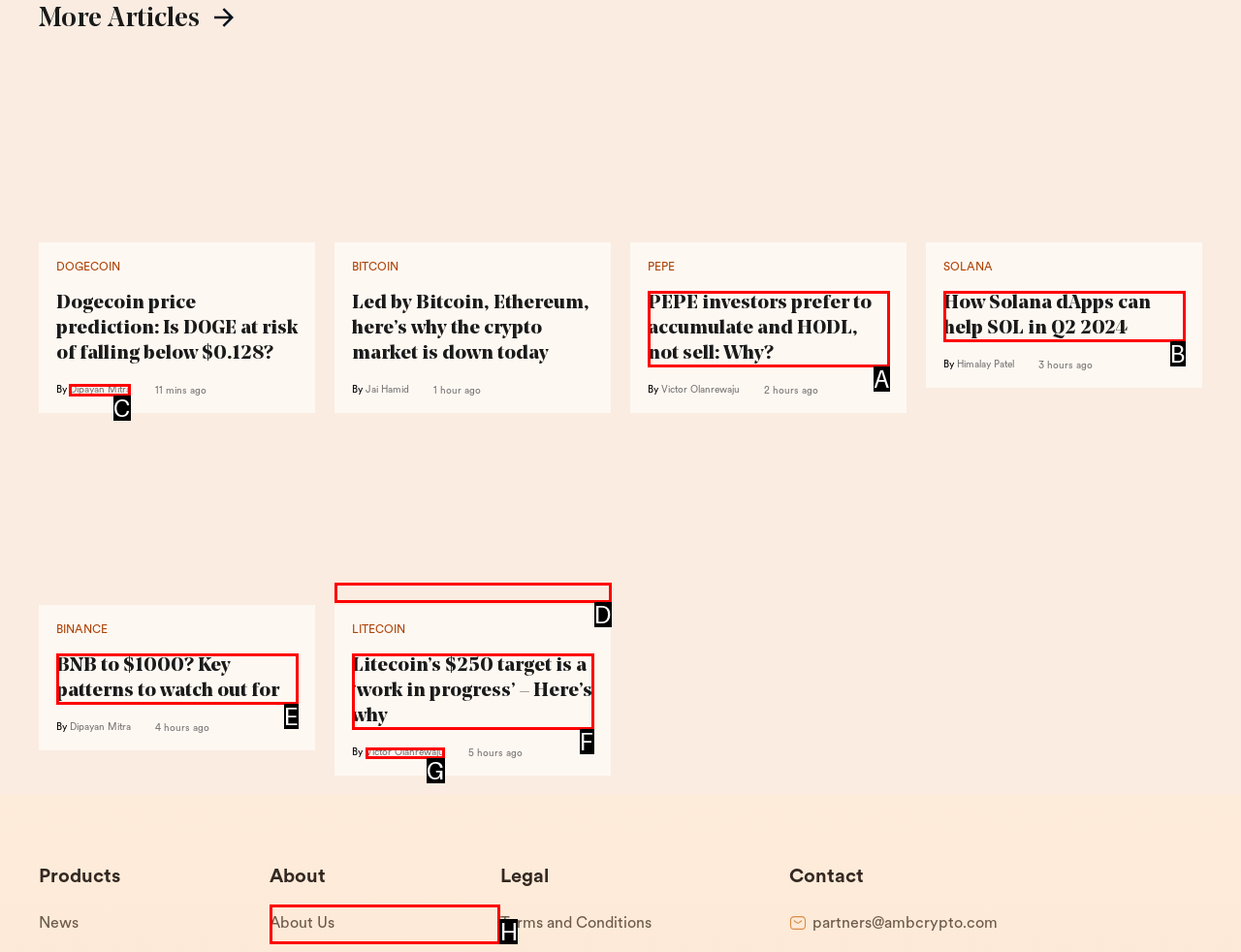Identify the correct UI element to click to achieve the task: Read the news by Dipayan Mitra.
Answer with the letter of the appropriate option from the choices given.

C